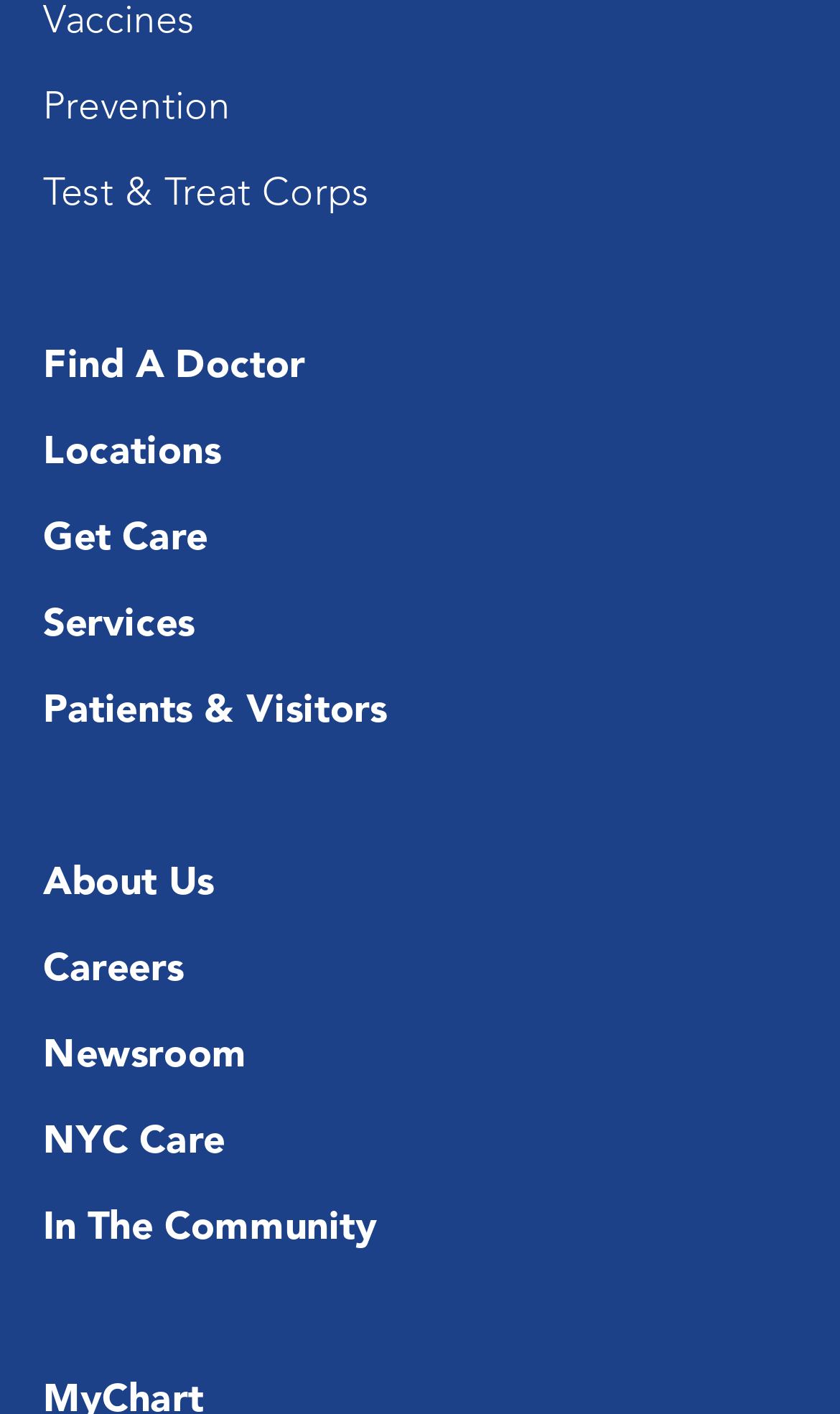Please answer the following query using a single word or phrase: 
How many links are there on the webpage?

12